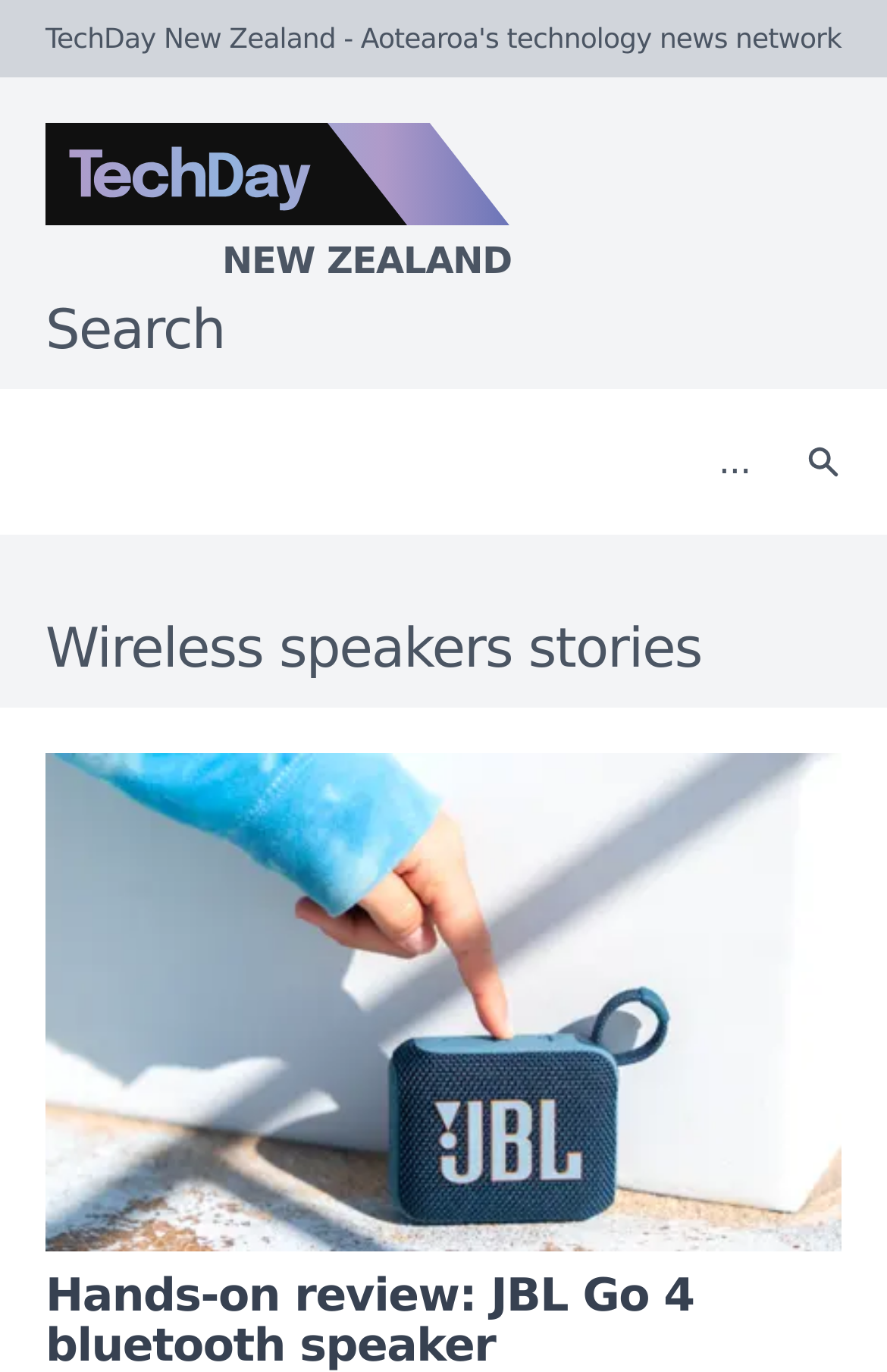Is the search field required?
Kindly give a detailed and elaborate answer to the question.

The search field has a 'required' attribute set to 'False', indicating that it is not a required field.